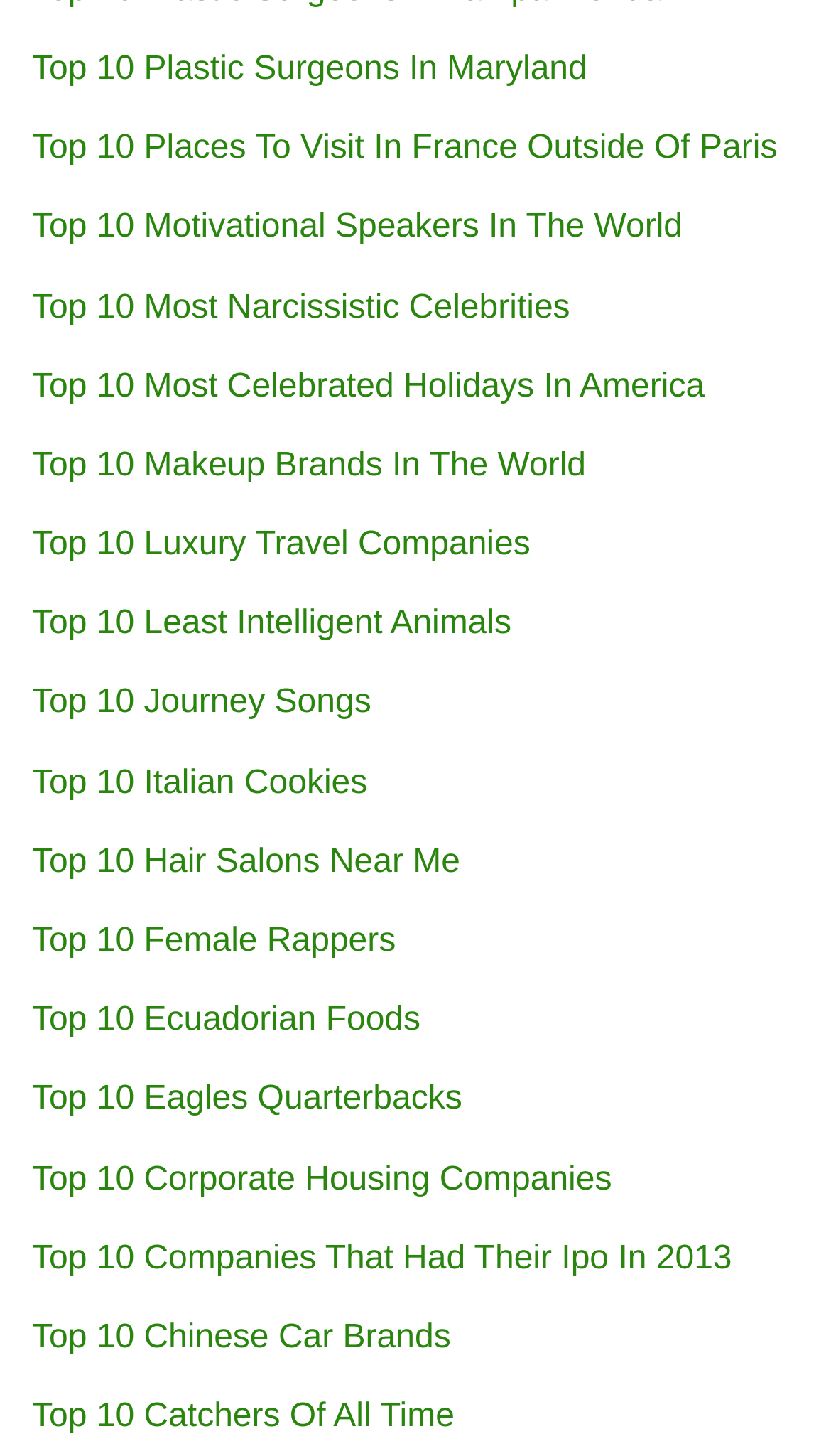Answer the question using only one word or a concise phrase: Are the links on the webpage related to a specific category?

No